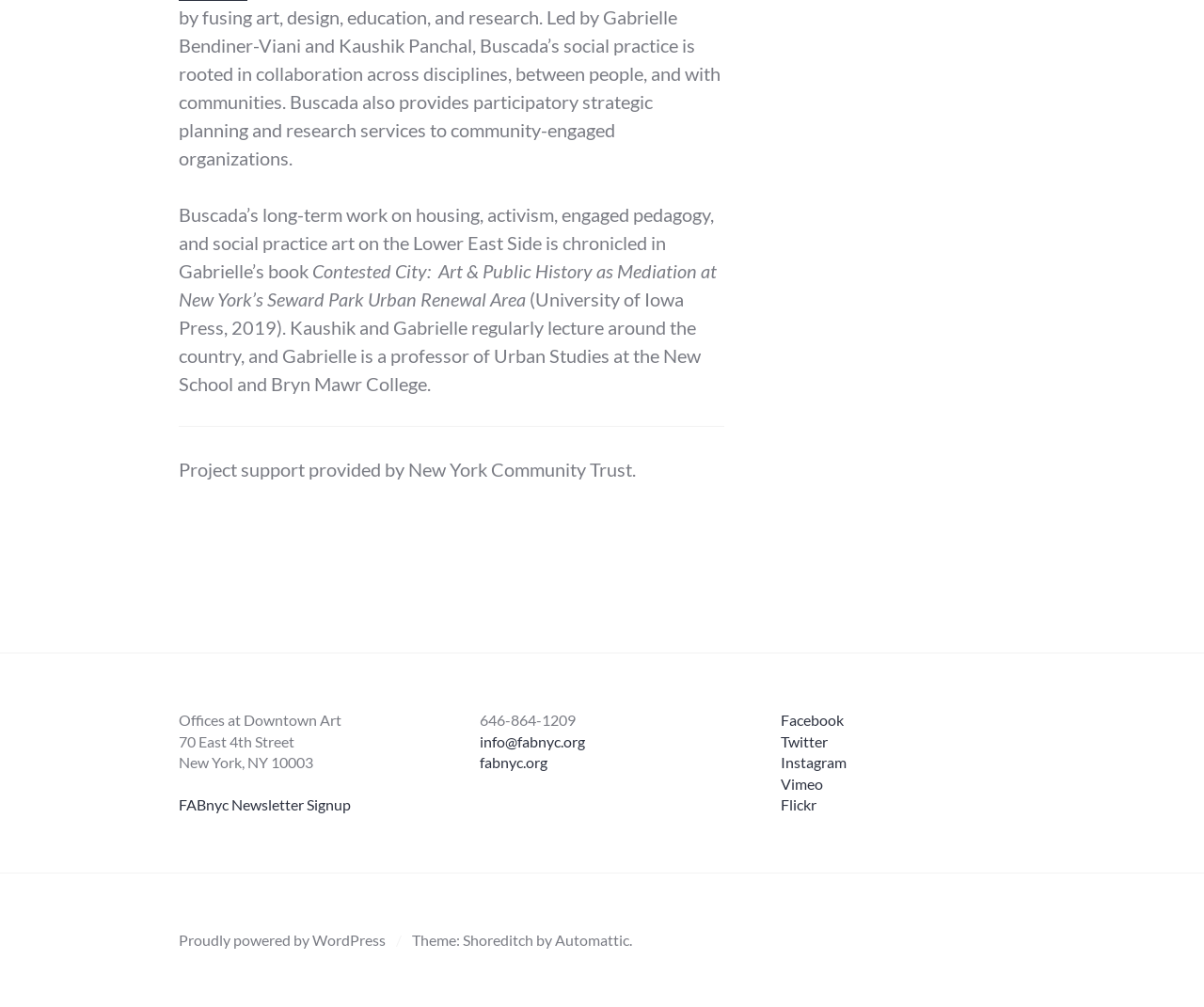What is the website of FABnyc?
Based on the screenshot, answer the question with a single word or phrase.

fabnyc.org